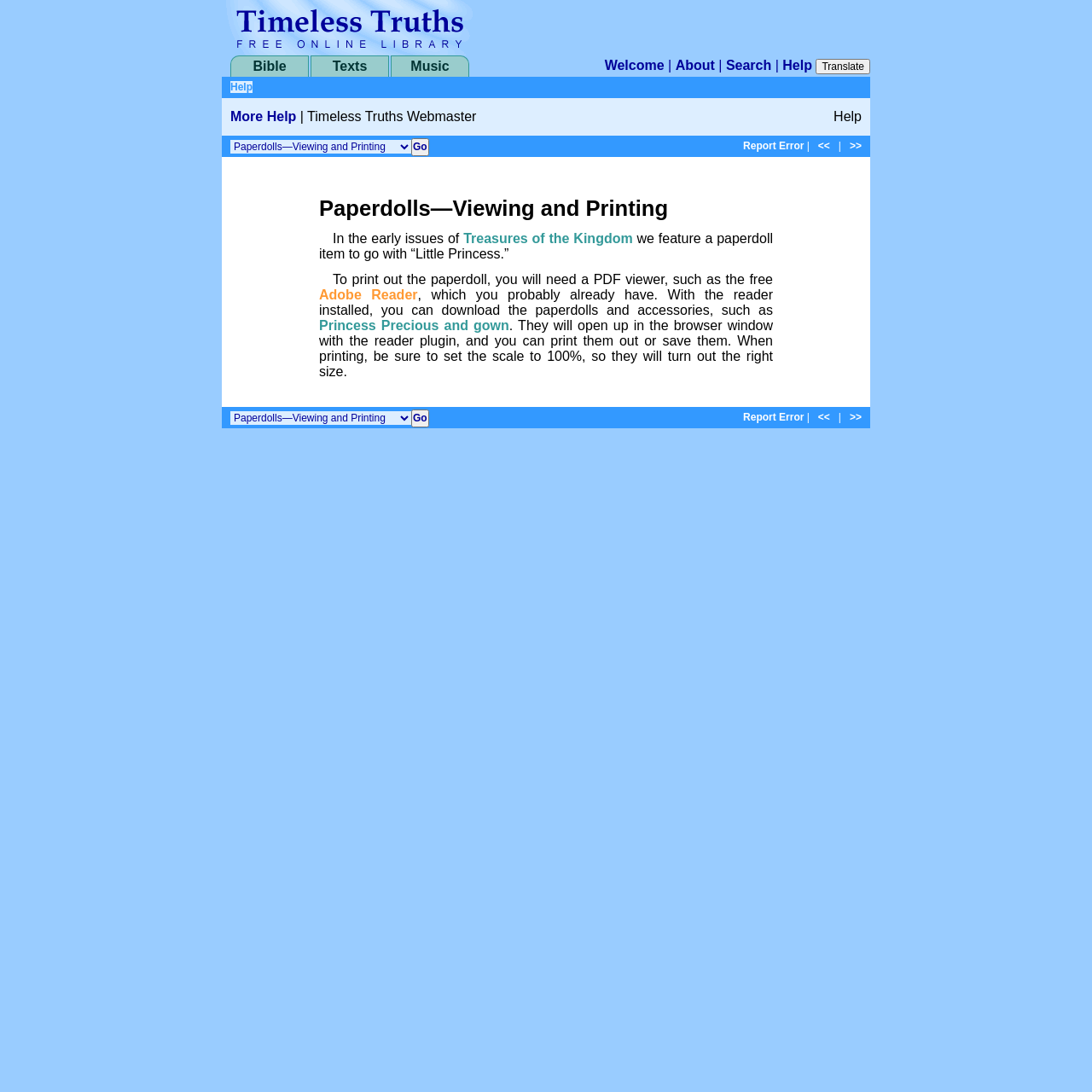Summarize the contents and layout of the webpage in detail.

This webpage is a digital library that offers a collection of books, music, magazines, and more. At the top, there are several links to navigate to different sections, including "Bible", "Texts", "Music", "Welcome", "About", "Search", and "Help". These links are positioned horizontally, with "Bible" on the left and "Help" on the right.

Below the navigation links, there is a heading that reads "Paperdolls—Viewing and Printing". This section appears to be the main content of the page, and it provides information on how to view and print paperdolls. The text explains that a PDF viewer, such as Adobe Reader, is required to print out the paperdolls and accessories.

To the left of the main content, there is a layout table with a combobox and a "Go" button. This table is positioned vertically, with the combobox above the "Go" button.

At the bottom of the page, there are additional links, including "Report Error" and navigation links "<<", ">>", which are likely used to navigate through a series of pages.

Throughout the page, there are several static text elements that provide additional information and separate the different sections of the page.